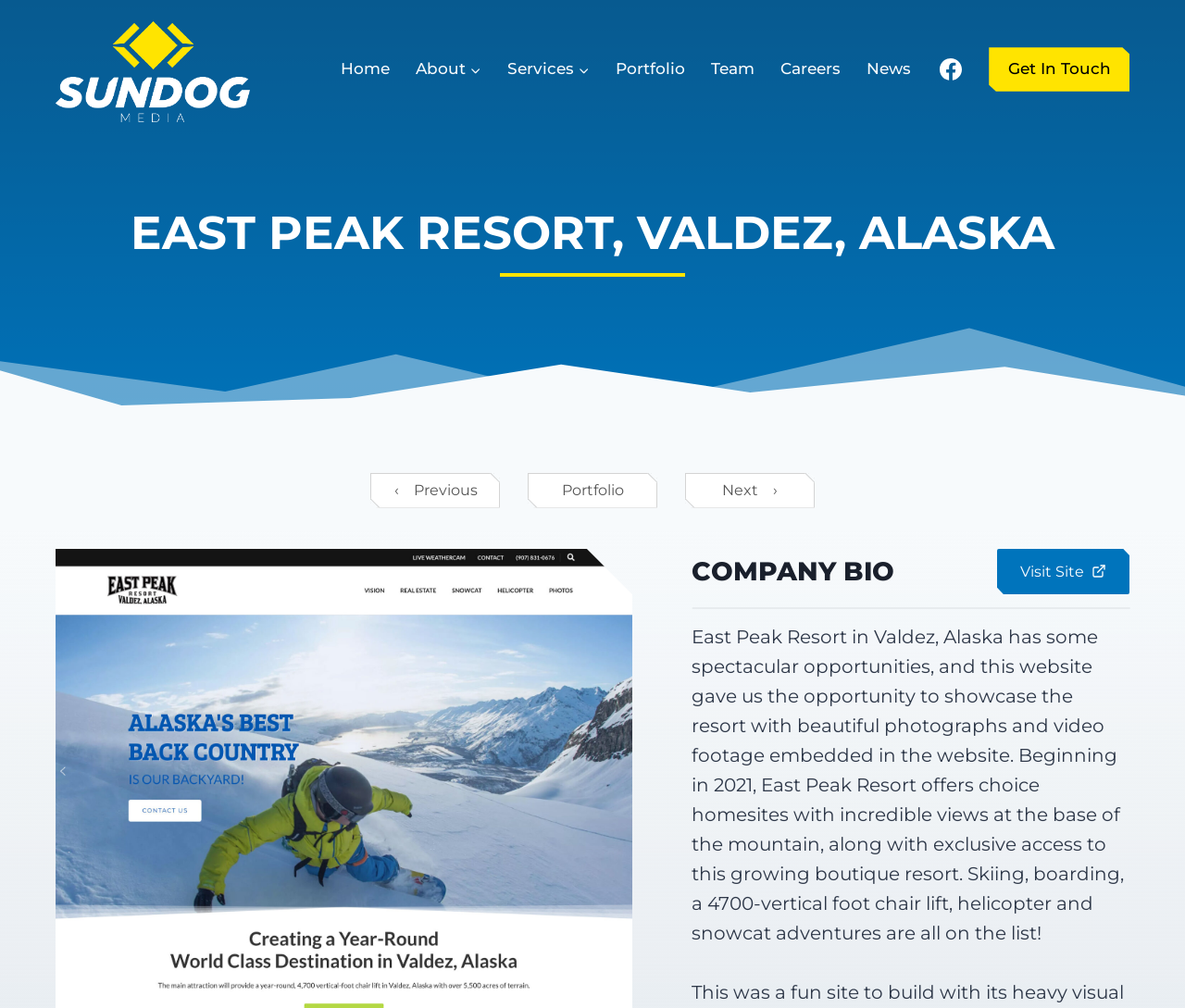Provide a short answer to the following question with just one word or phrase: How many social media links are there?

1